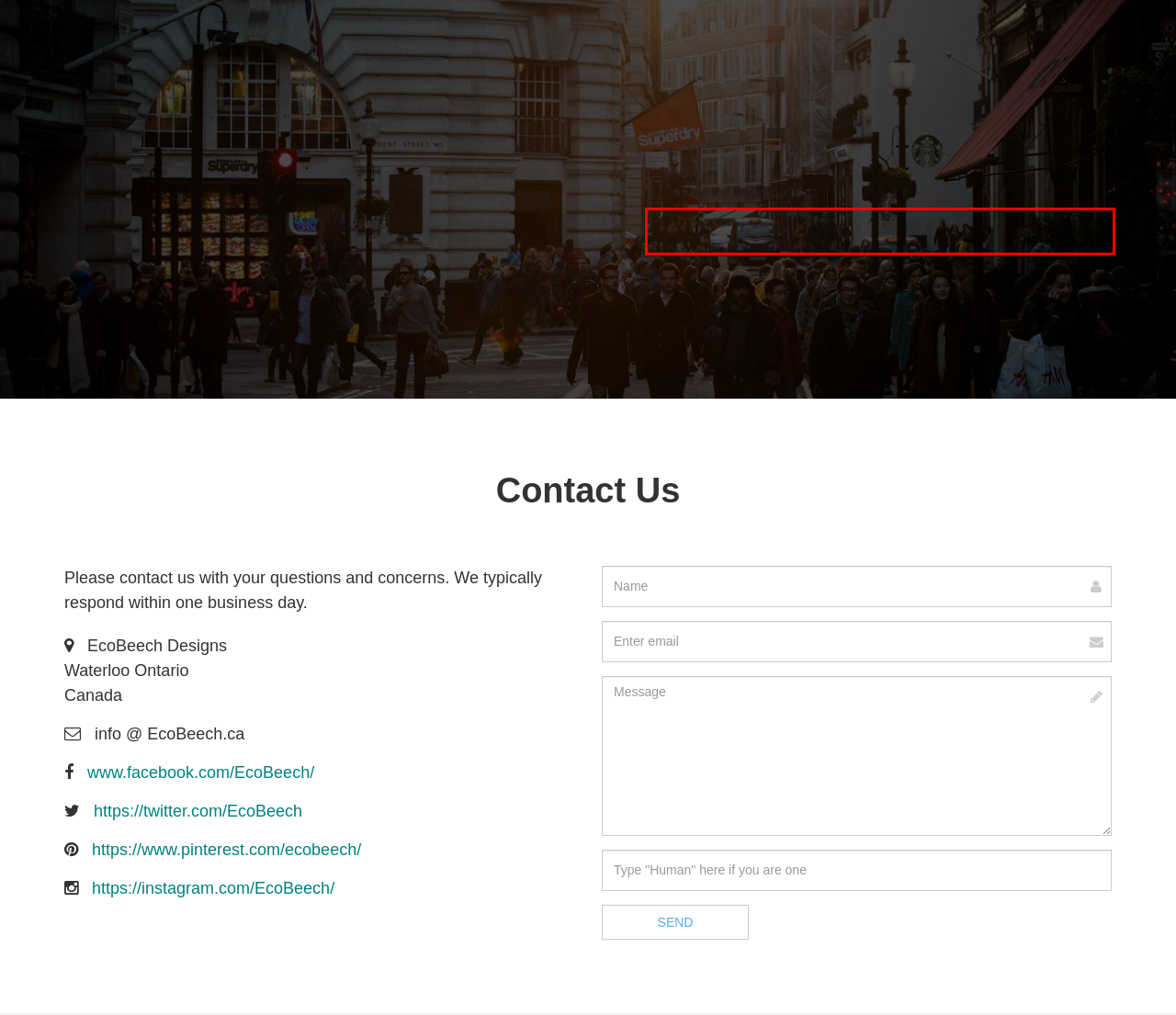Look at the screenshot of the webpage, locate the red rectangle bounding box, and generate the text content that it contains.

I realize its ridiculous to charge more for local but I'm just passing along the cost, honest! Thanks for understanding